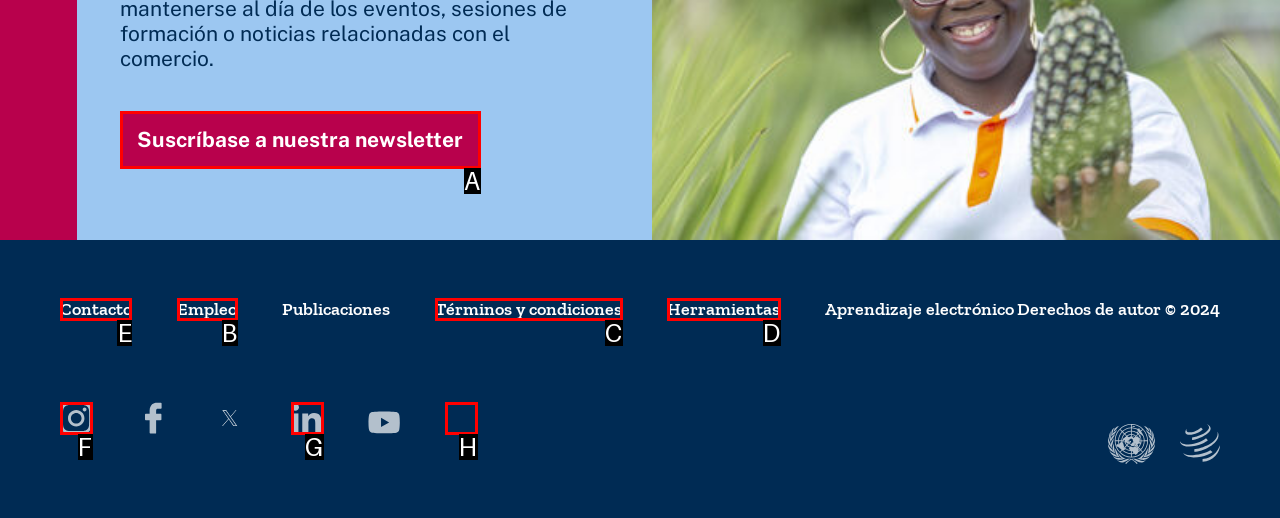Indicate which red-bounded element should be clicked to perform the task: Go to the contact page Answer with the letter of the correct option.

E